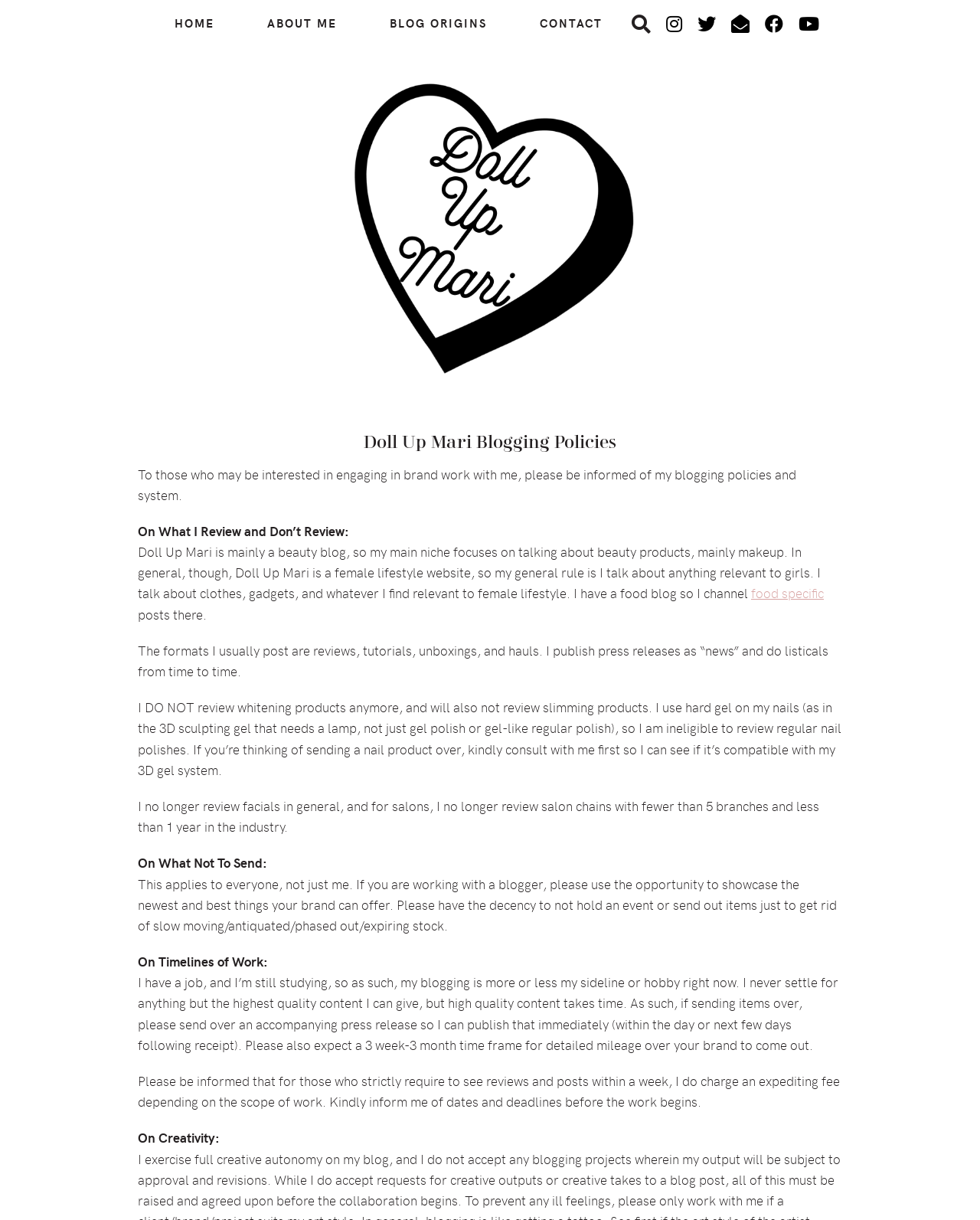What is the expected timeframe for detailed mileage over a brand to be published?
Using the image as a reference, answer the question with a short word or phrase.

3 week-3 month